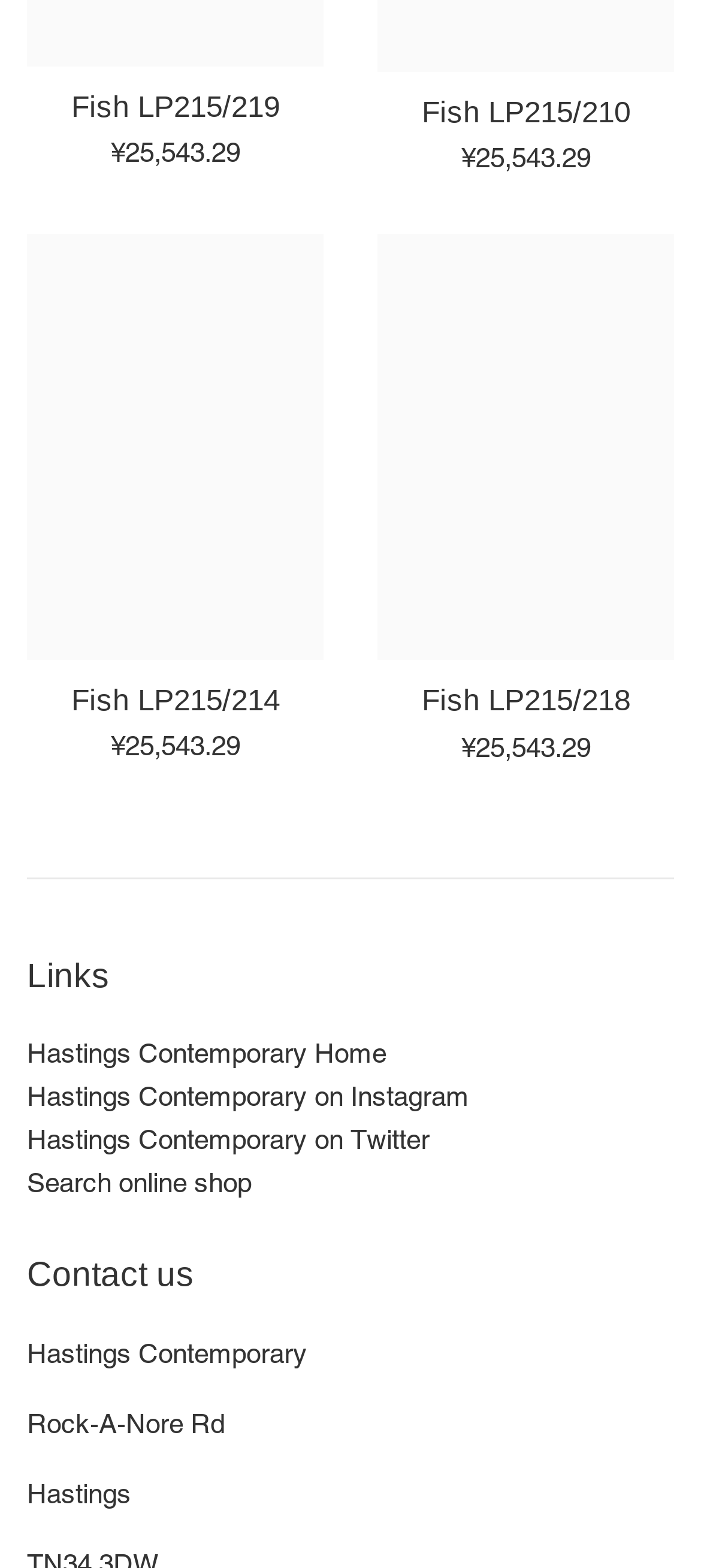Please identify the bounding box coordinates for the region that you need to click to follow this instruction: "Search online shop".

[0.038, 0.745, 0.359, 0.764]